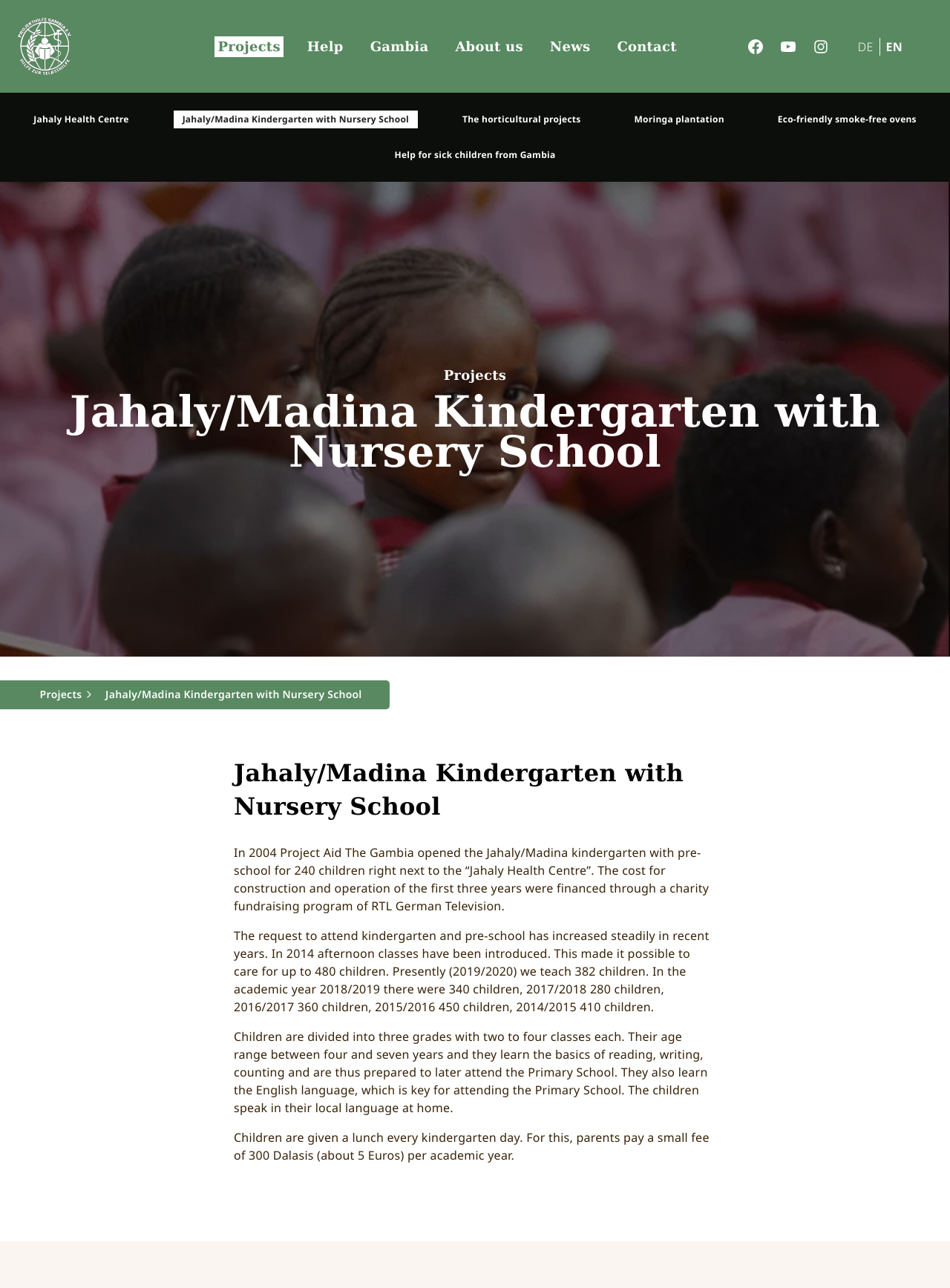Please identify the bounding box coordinates of the area that needs to be clicked to follow this instruction: "Go to the 'Help' section".

[0.32, 0.028, 0.365, 0.044]